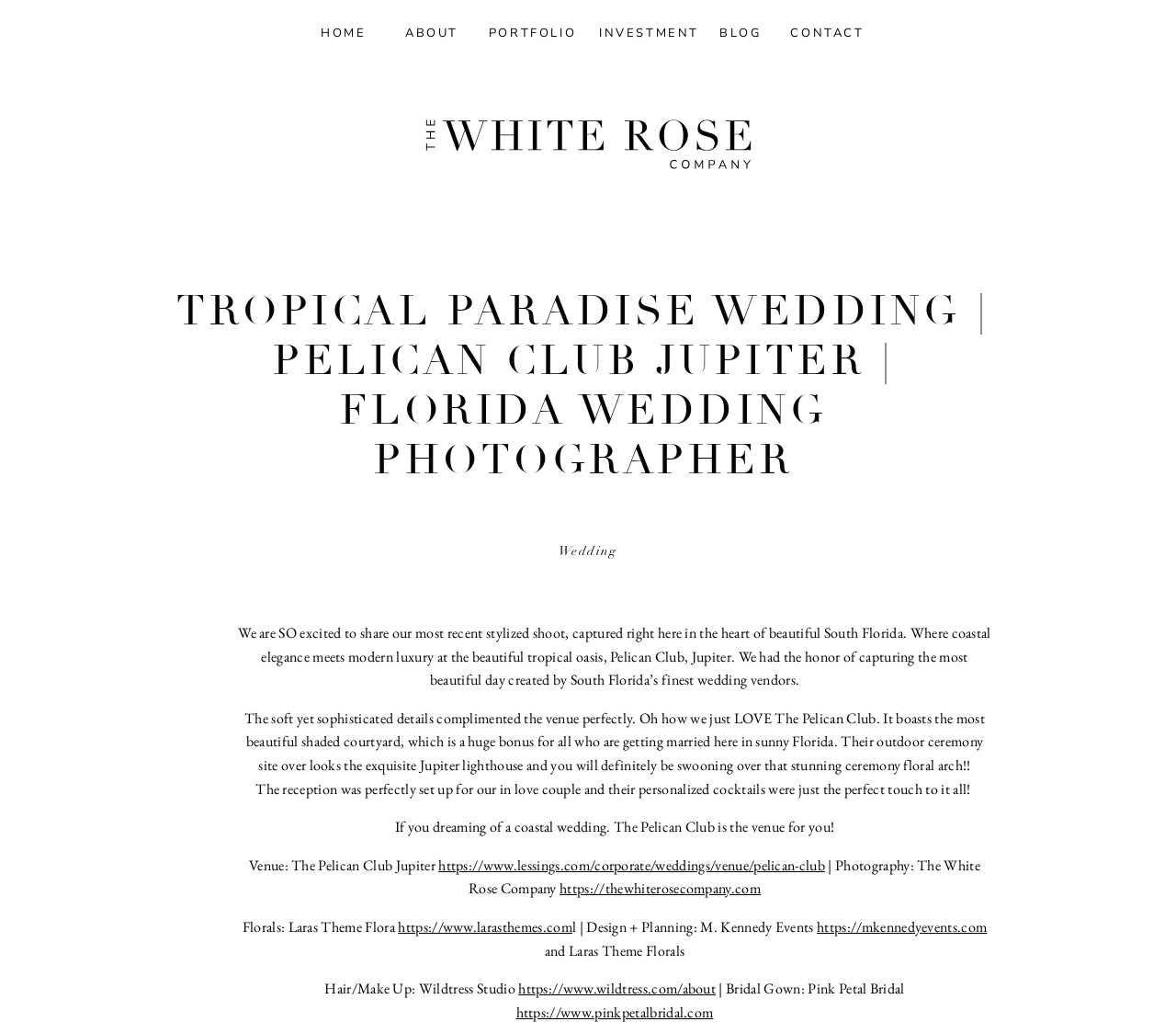Locate the bounding box of the UI element defined by this description: "PORTFOLIO". The coordinates should be given as four float numbers between 0 and 1, formatted as [left, top, right, bottom].

[0.412, 0.026, 0.494, 0.038]